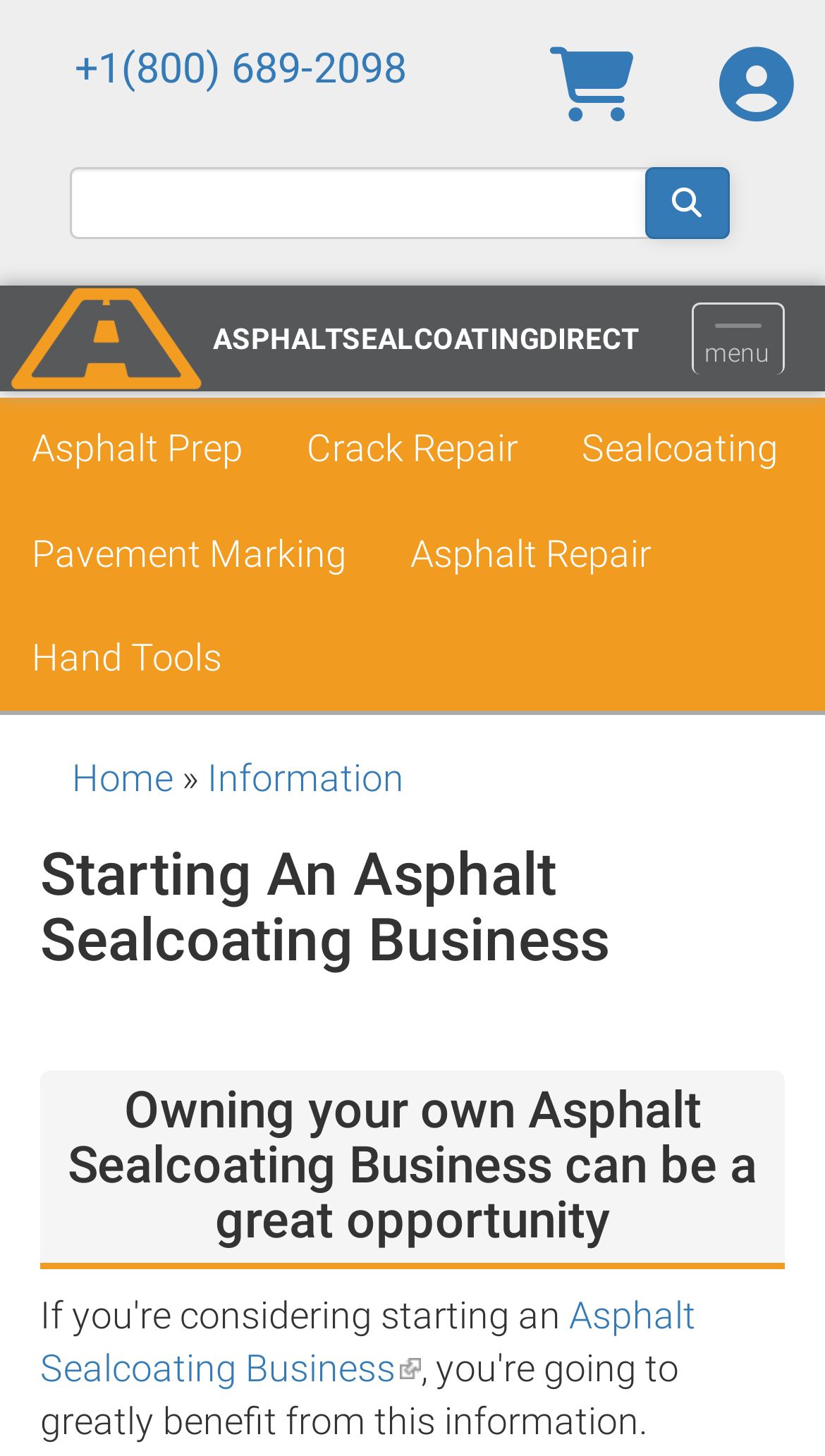Summarize the webpage with a detailed and informative caption.

The webpage is about starting an asphalt sealcoating business. At the top left, there is a link to skip to the main content. On the top right, there are three links: a phone number, a user menu, and a shopping cart. Below these links, there is a search bar with a magnifying glass icon on the right side.

The main navigation menu is located below the search bar, with links to "Home", "Asphalt Prep", "Crack Repair", "Sealcoating", "Pavement Marking", "Asphalt Repair", and "Hand Tools". The "Home" link has an accompanying image.

On the left side of the page, there is a breadcrumb navigation section with links to "Home" and "Information", separated by a "»" symbol.

The main content of the page is divided into two sections. The first section has a heading "Starting An Asphalt Sealcoating Business" and discusses the benefits of owning an asphalt sealcoating business. The second section has a heading "Owning your own Asphalt Sealcoating Business can be a great opportunity" and provides more information on the topic, with a link to an external resource labeled "Asphalt Sealcoating Business".